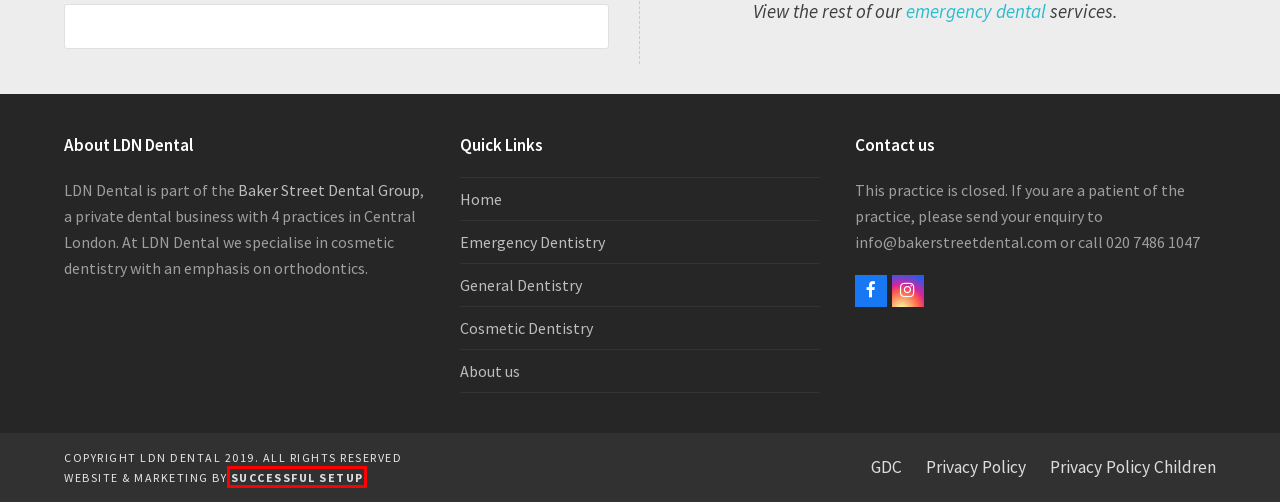You are presented with a screenshot of a webpage containing a red bounding box around a particular UI element. Select the best webpage description that matches the new webpage after clicking the element within the bounding box. Here are the candidates:
A. Emergency Dentistry » LDN Dental at 34 Caledonian Road
B. Privacy Policy » LDN Dental | Cosmetic Dentists in London
C. LDN Dental | Your Kings Cross Dentist | 500+ ★★★★★ reviews
D. Privacy Policy Children » LDN Dental | Cosmetic Dentists in London
E. About us » LDN Dental | Cosmetic Dentists in London
F. Dentist London cosmetic dentists in London | Emergency dentist
G. General Dental Council
H. Home - Successful Setup

H